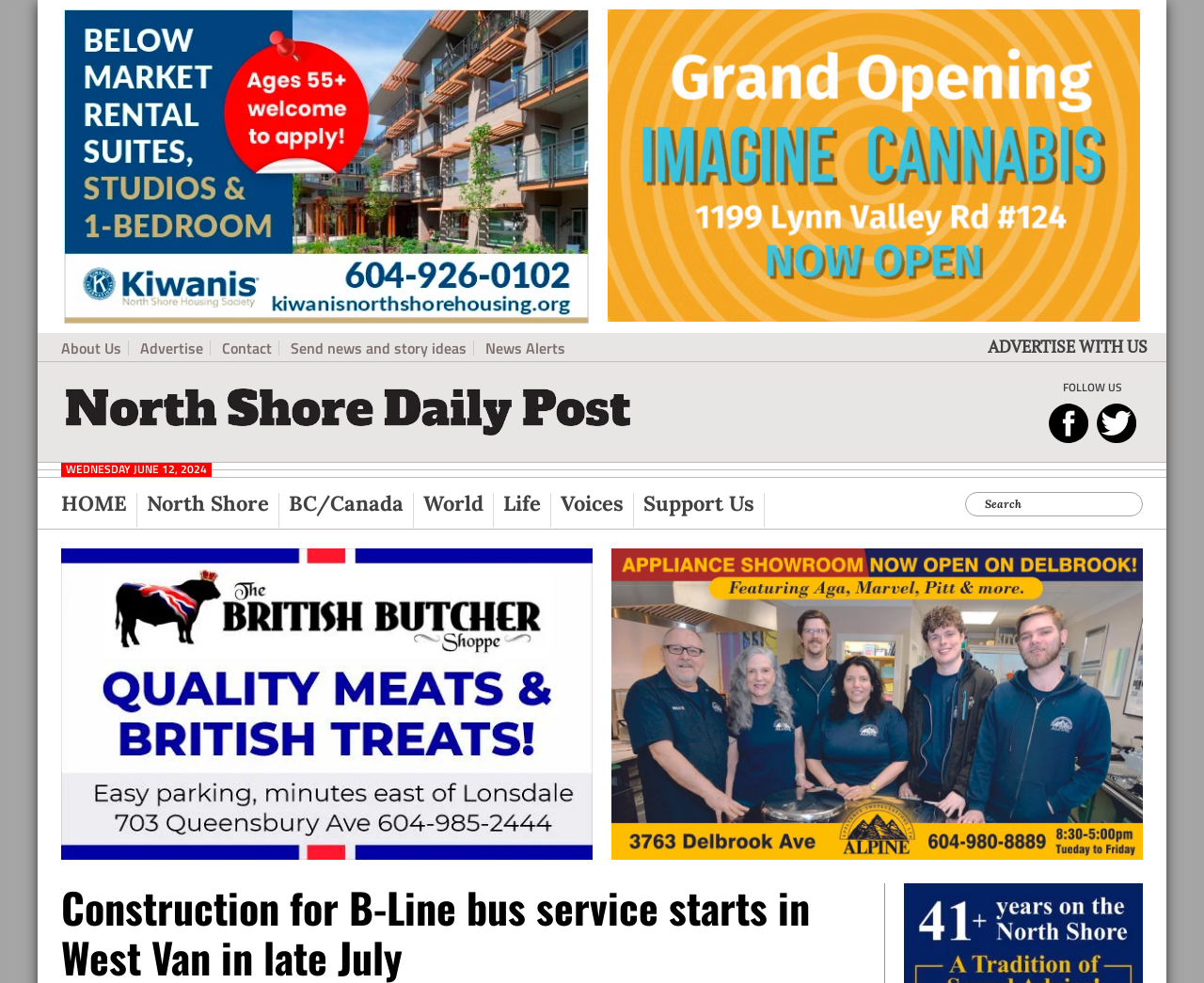What is the purpose of the search box?
Based on the screenshot, answer the question with a single word or phrase.

To search the website